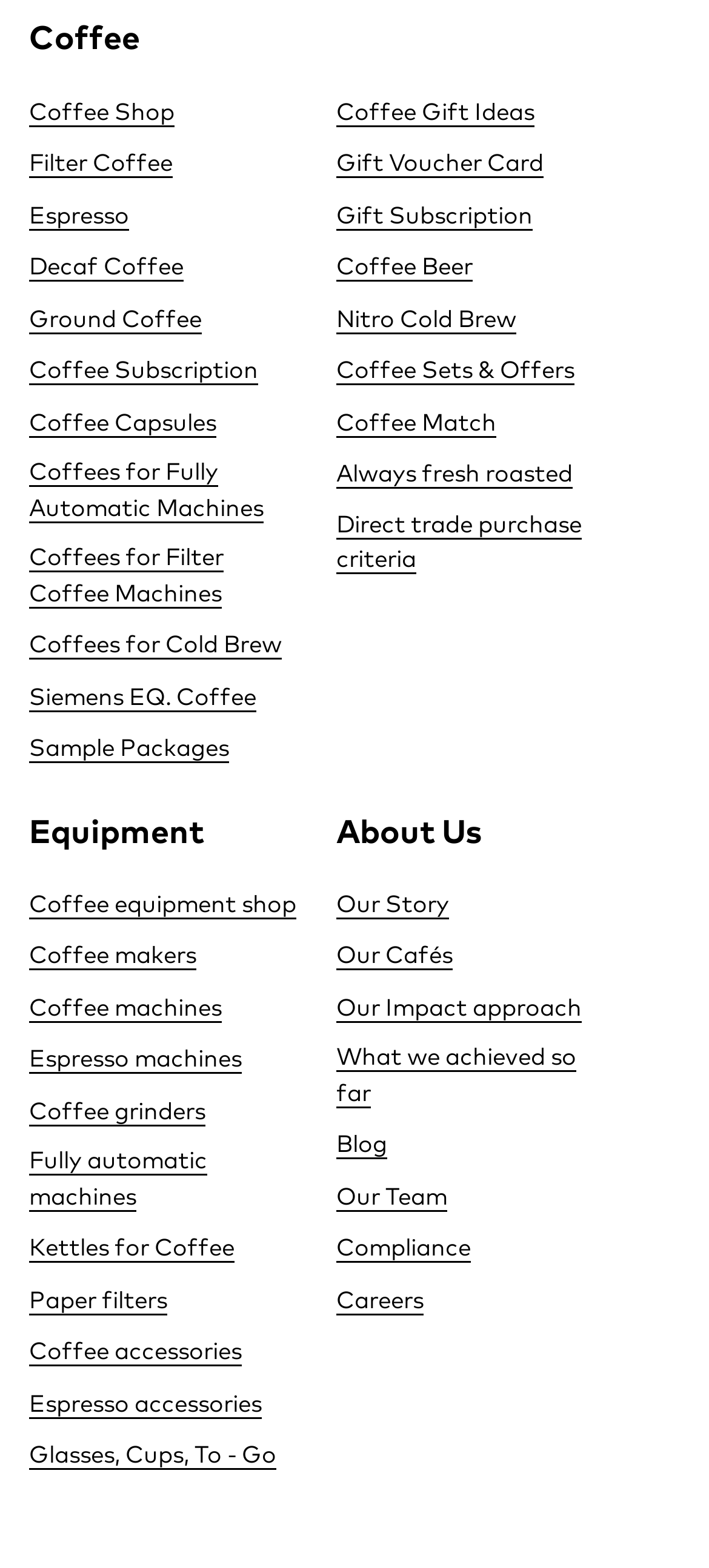Identify the bounding box coordinates for the element that needs to be clicked to fulfill this instruction: "Check out Coffee Sets & Offers". Provide the coordinates in the format of four float numbers between 0 and 1: [left, top, right, bottom].

[0.474, 0.229, 0.81, 0.244]